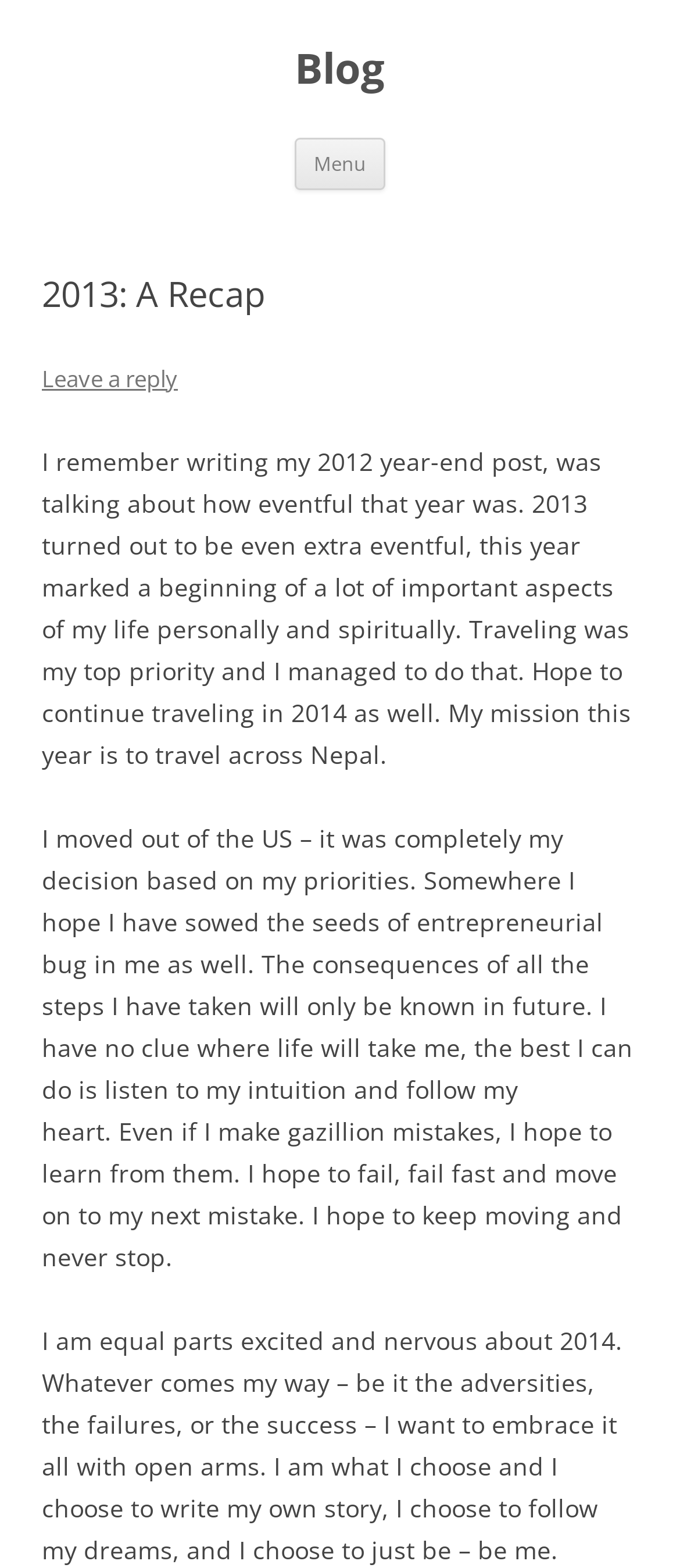What did the author do in 2013?
Please describe in detail the information shown in the image to answer the question.

The author mentions in the text that 'I moved out of the US – it was completely my decision based on my priorities.' This indicates that one of the things the author did in 2013 was move out of the US.